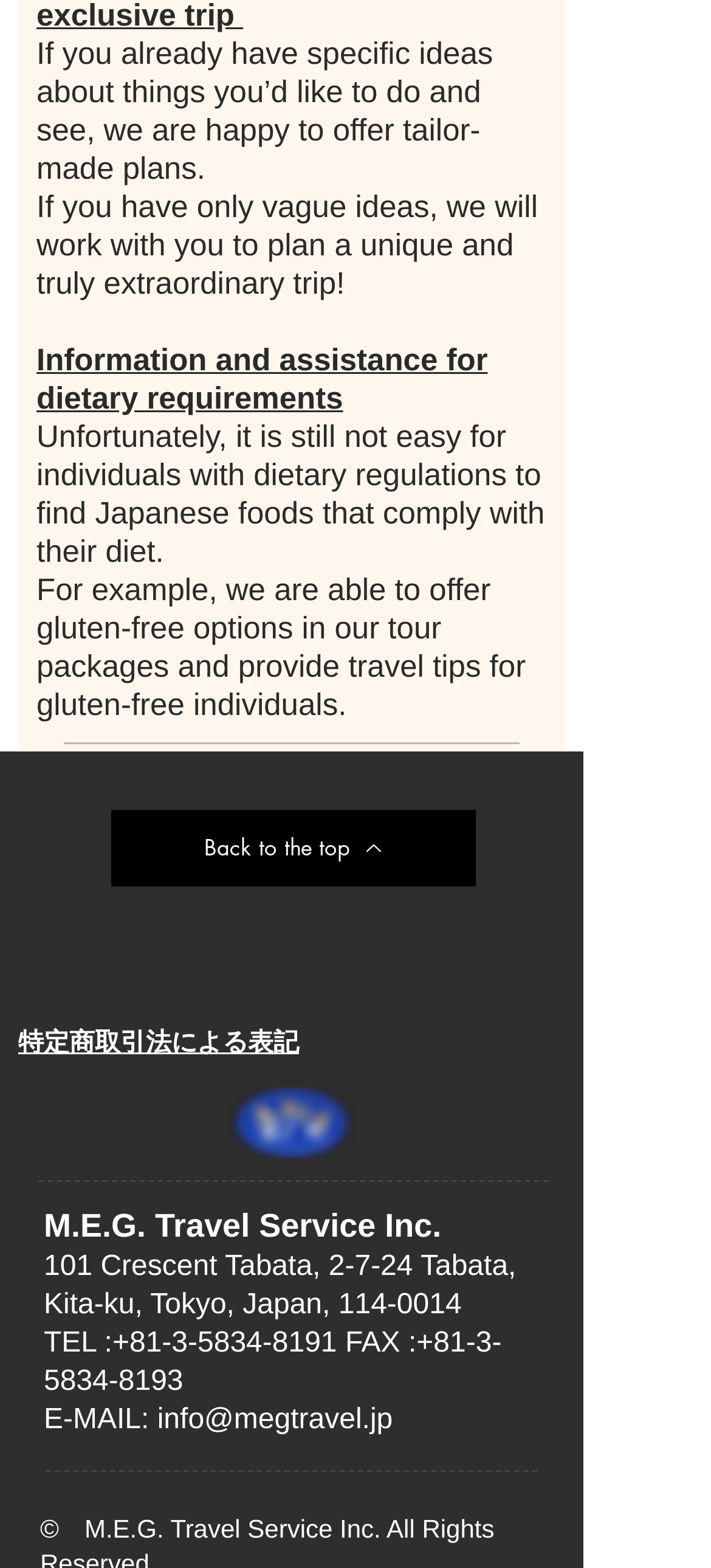Identify the bounding box coordinates of the region that should be clicked to execute the following instruction: "View Facebook social media page".

[0.364, 0.602, 0.454, 0.643]